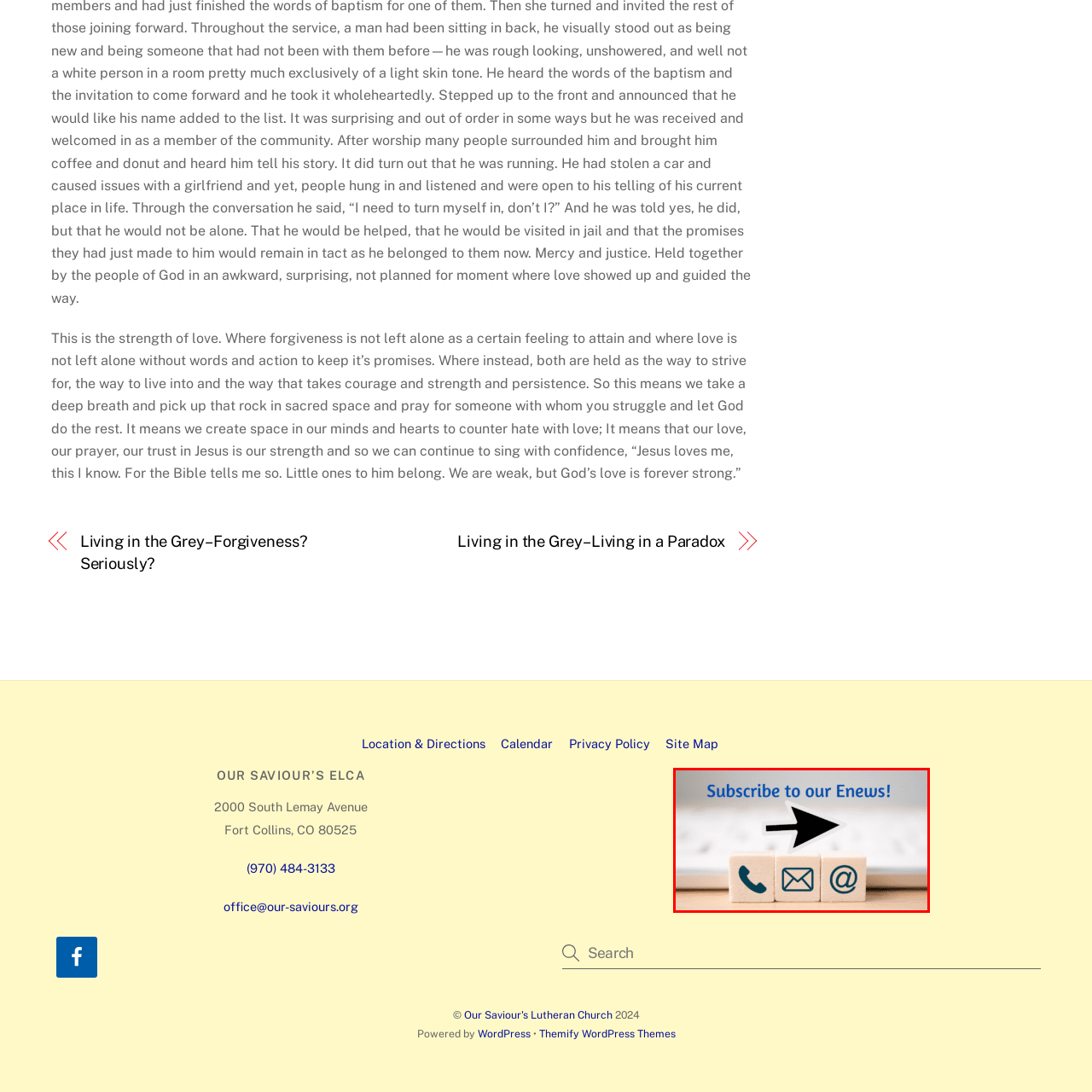View the part of the image surrounded by red, What is hinted at in the background of the image? Respond with a concise word or phrase.

A digital environment